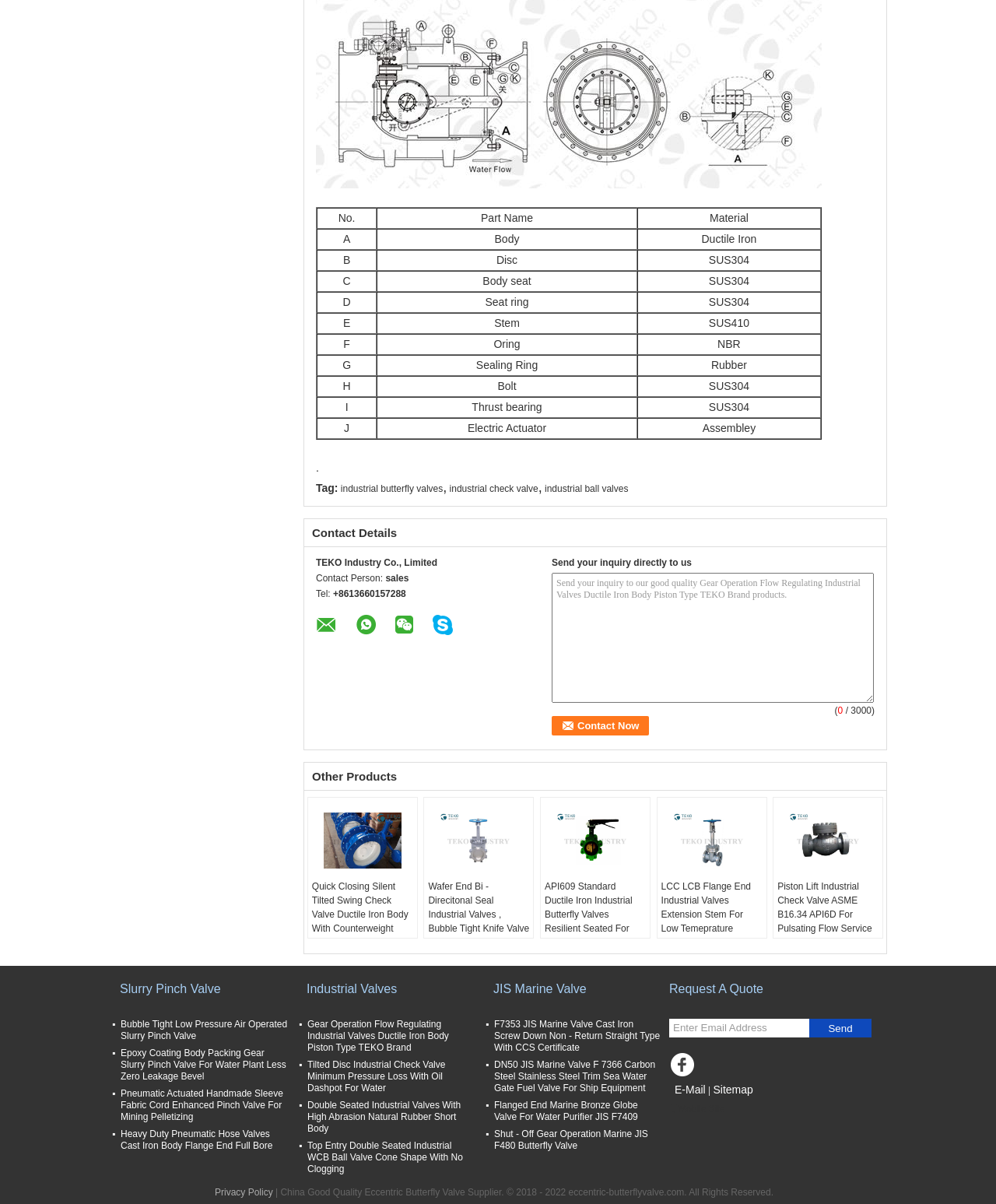What is the material of the body seat?
Look at the image and respond to the question as thoroughly as possible.

Based on the table, the row with 'C' in the 'No.' column has 'Body seat' in the 'Part Name' column and 'SUS304' in the 'Material' column, so the material of the body seat is SUS304.